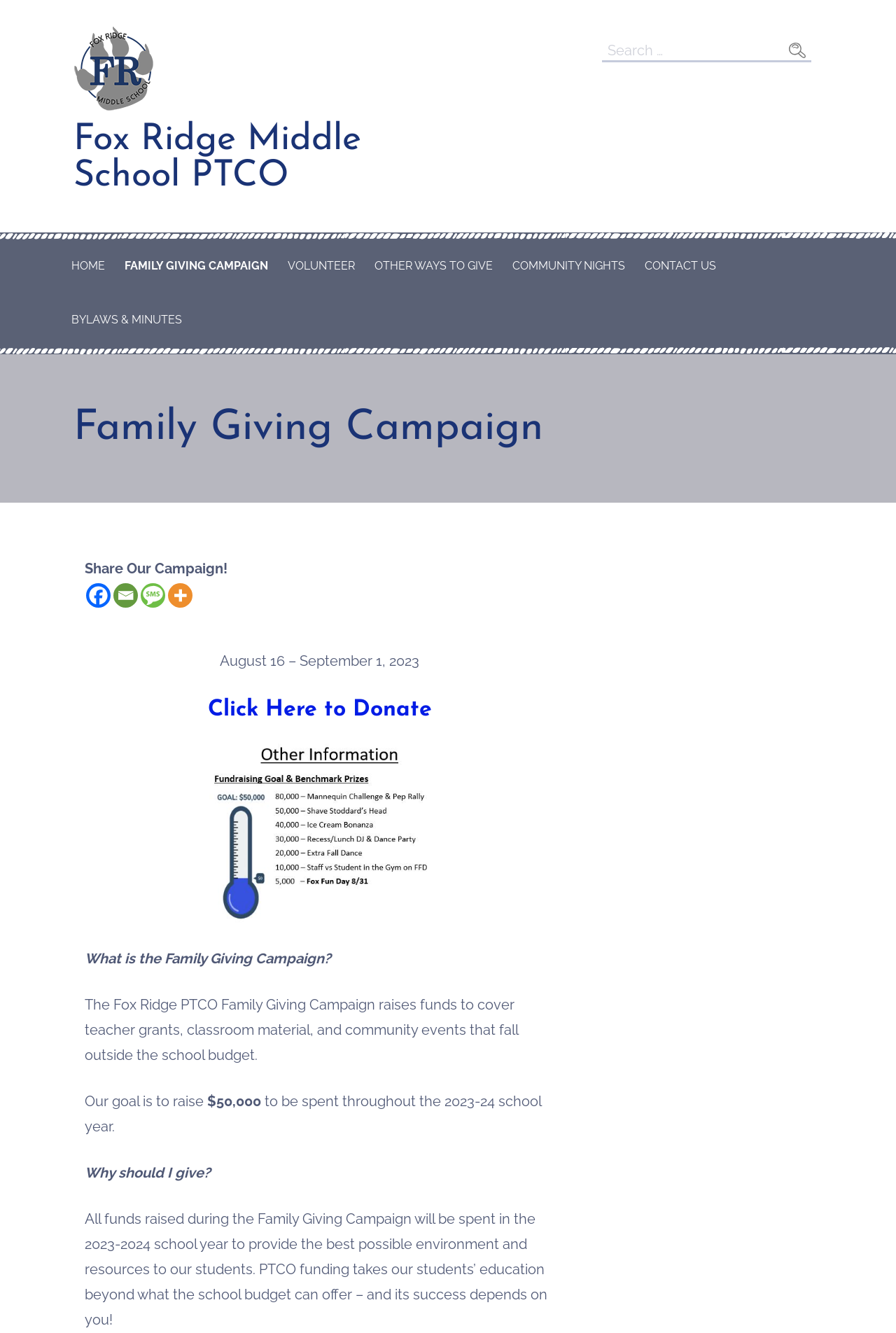Find the bounding box of the element with the following description: "Volunteer". The coordinates must be four float numbers between 0 and 1, formatted as [left, top, right, bottom].

[0.312, 0.18, 0.405, 0.22]